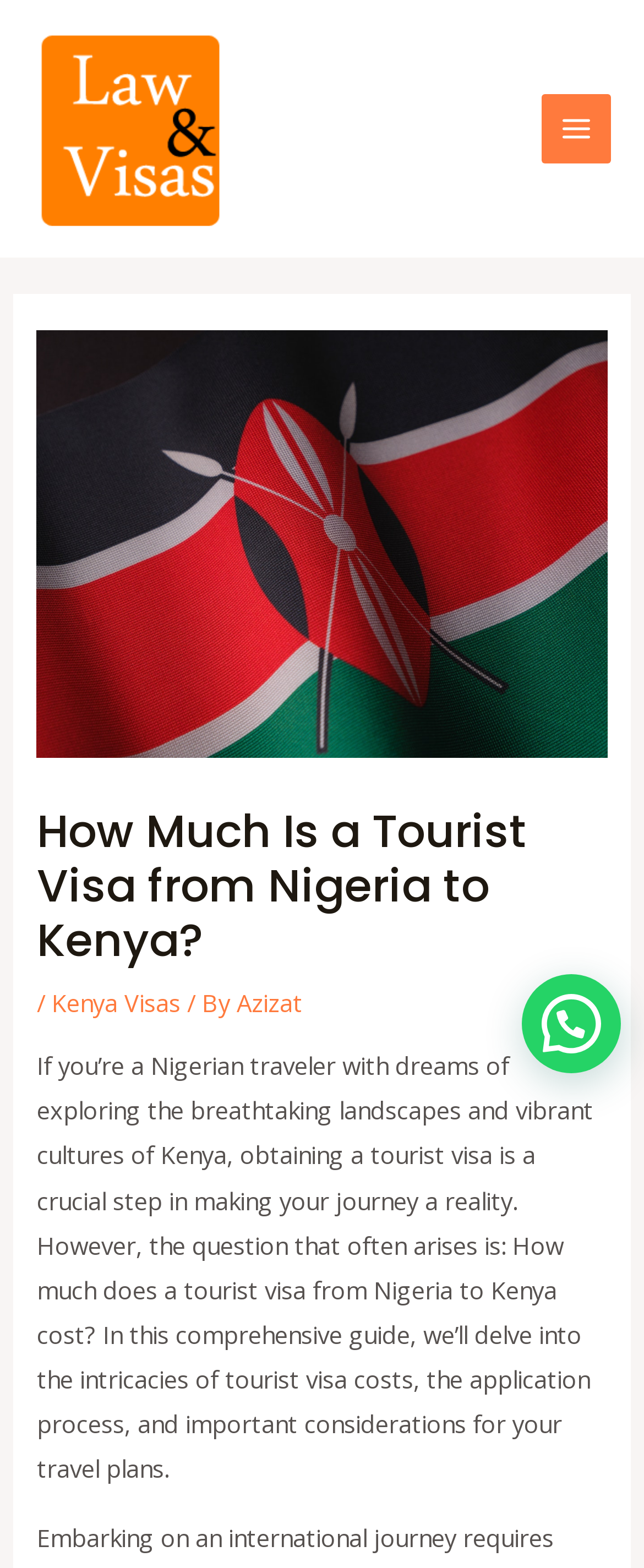What is the target audience of the article?
Give a detailed explanation using the information visible in the image.

The article is written for Nigerian travelers who are planning to visit Kenya, as indicated by the phrase 'If you’re a Nigerian traveler with dreams of exploring the breathtaking landscapes and vibrant cultures of Kenya'.